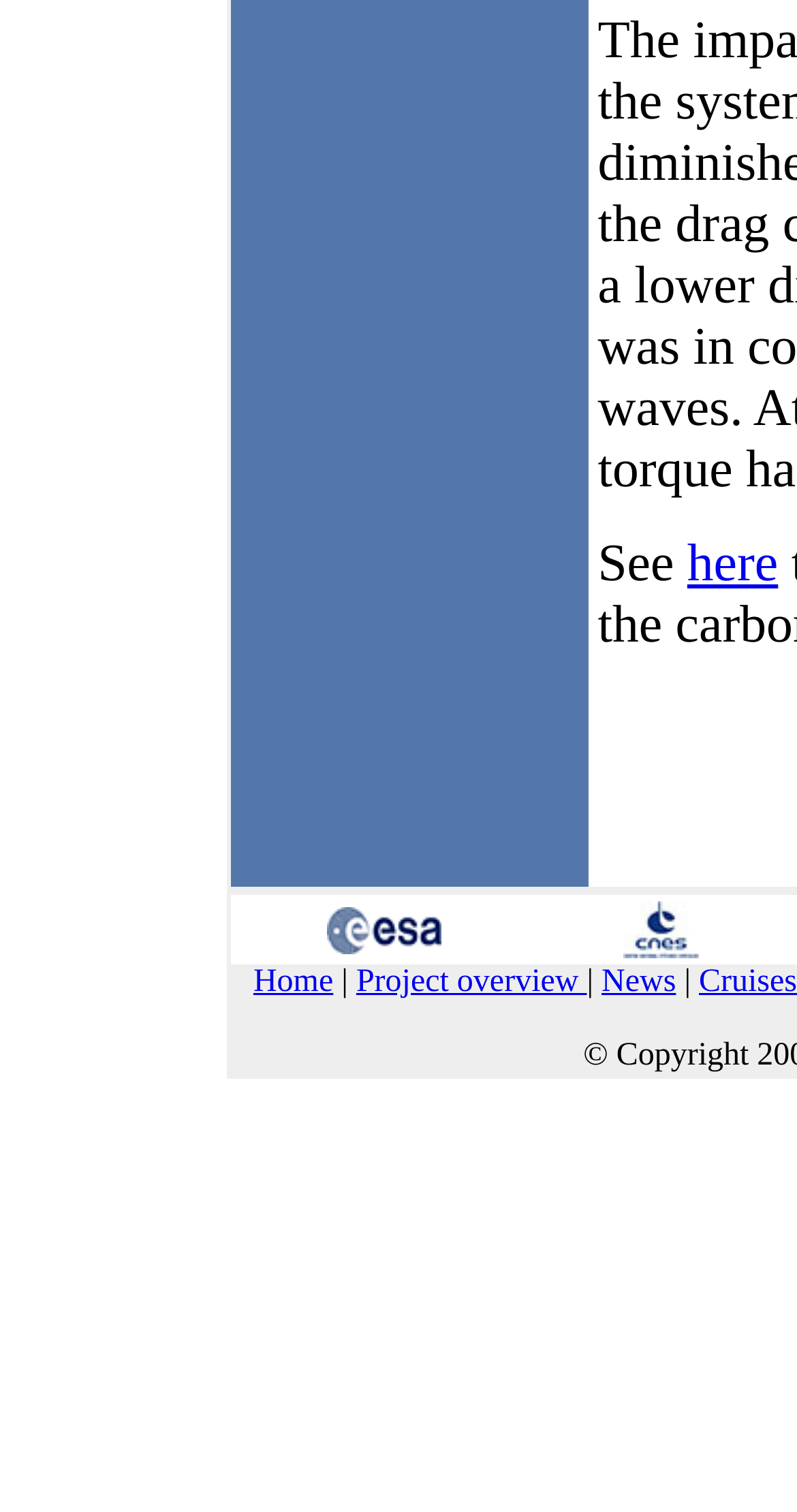Answer the question with a single word or phrase: 
How many images are on the webpage?

2